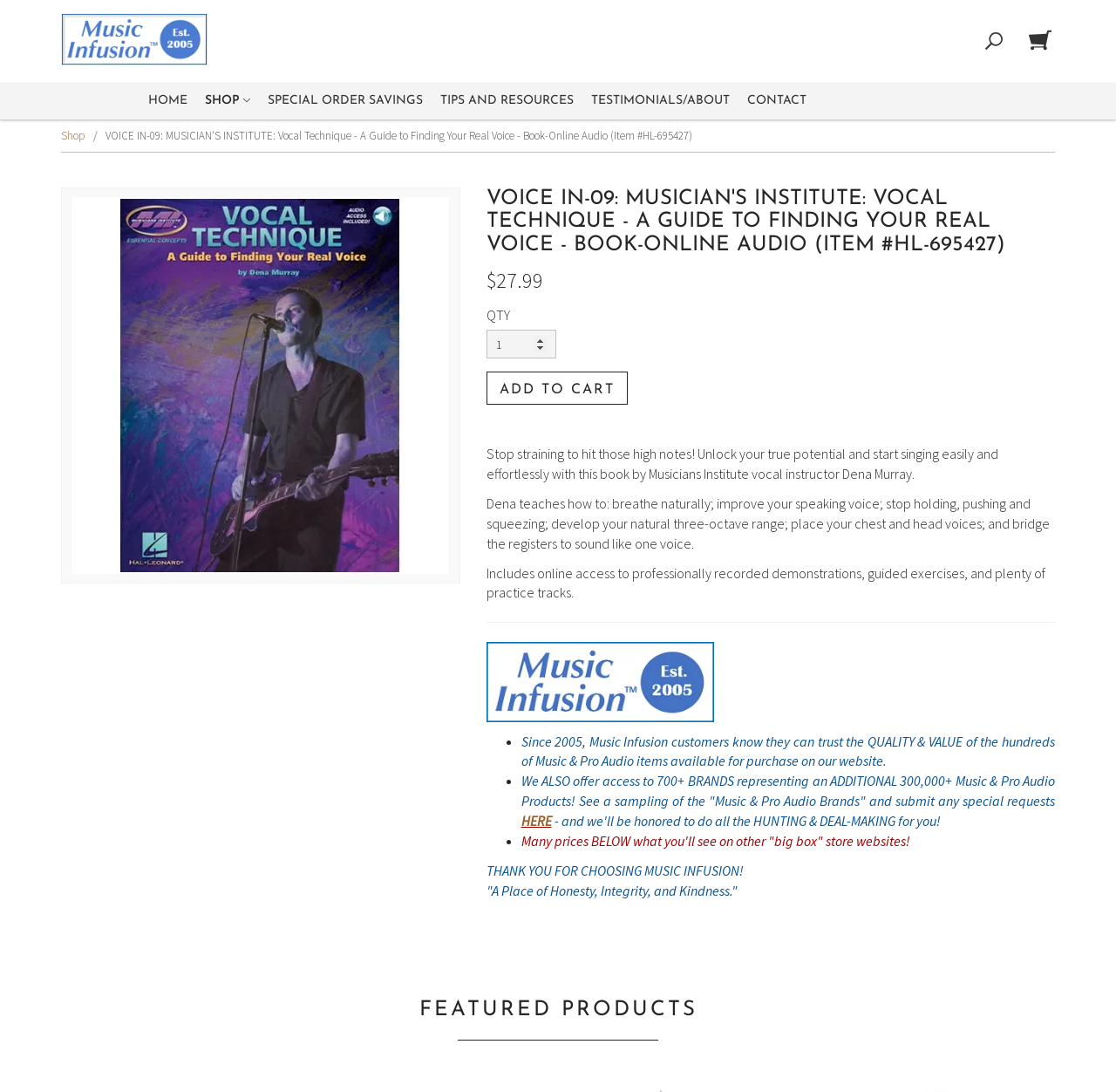Determine the bounding box coordinates of the area to click in order to meet this instruction: "Click the 'CONTACT' link".

[0.665, 0.077, 0.727, 0.109]